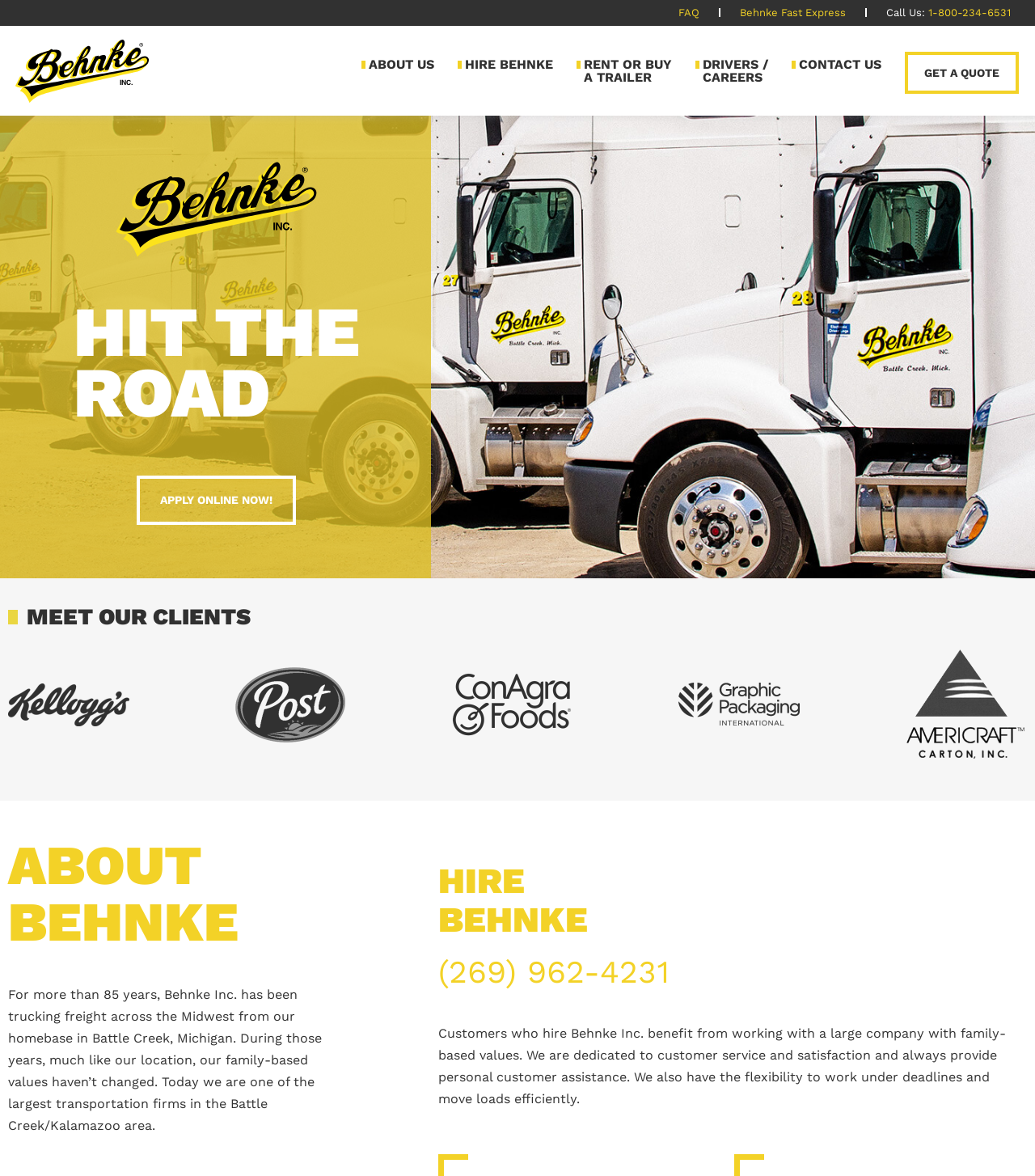Locate the bounding box for the described UI element: "Rent or Buy a Trailer". Ensure the coordinates are four float numbers between 0 and 1, formatted as [left, top, right, bottom].

[0.557, 0.044, 0.656, 0.077]